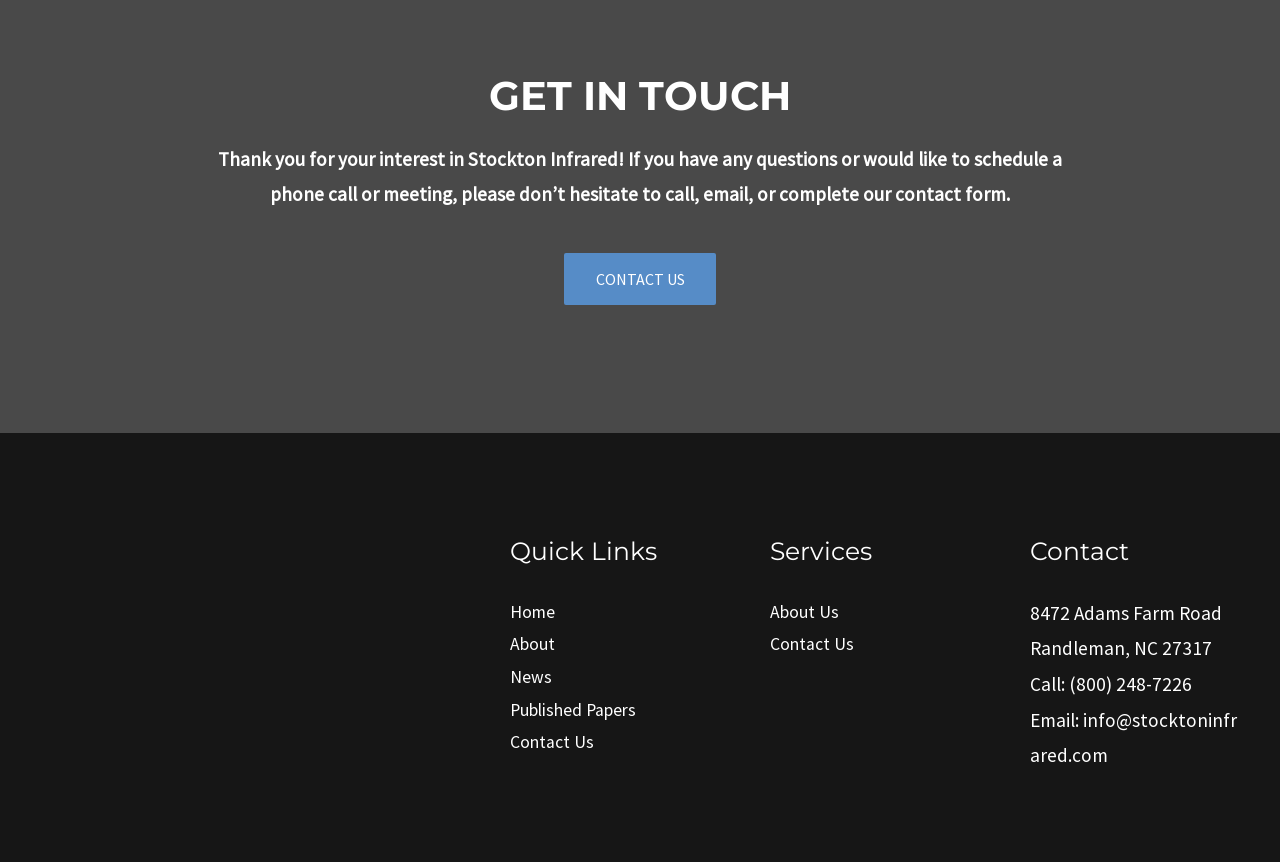Could you specify the bounding box coordinates for the clickable section to complete the following instruction: "Click 'Home'"?

[0.398, 0.697, 0.434, 0.722]